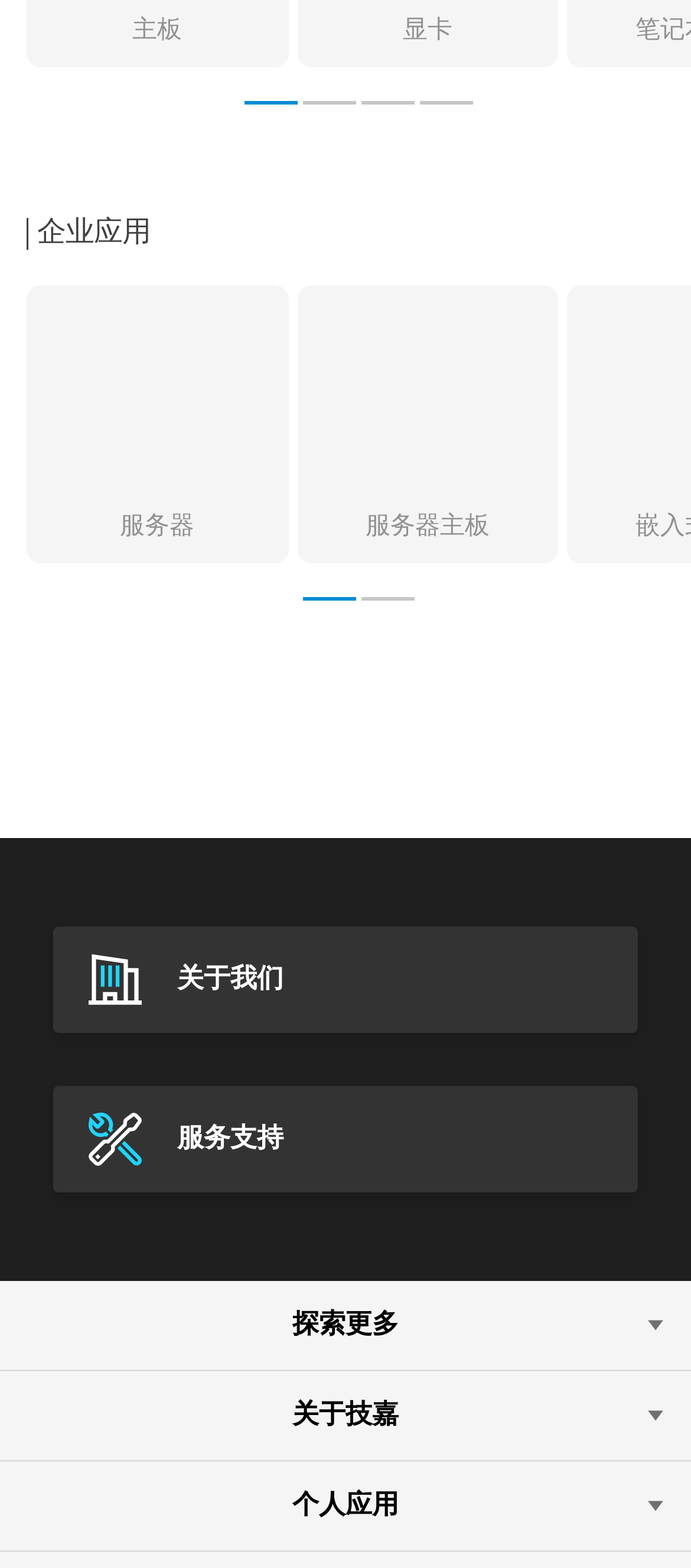How many links are there in the footer section?
Refer to the image and provide a concise answer in one word or phrase.

3